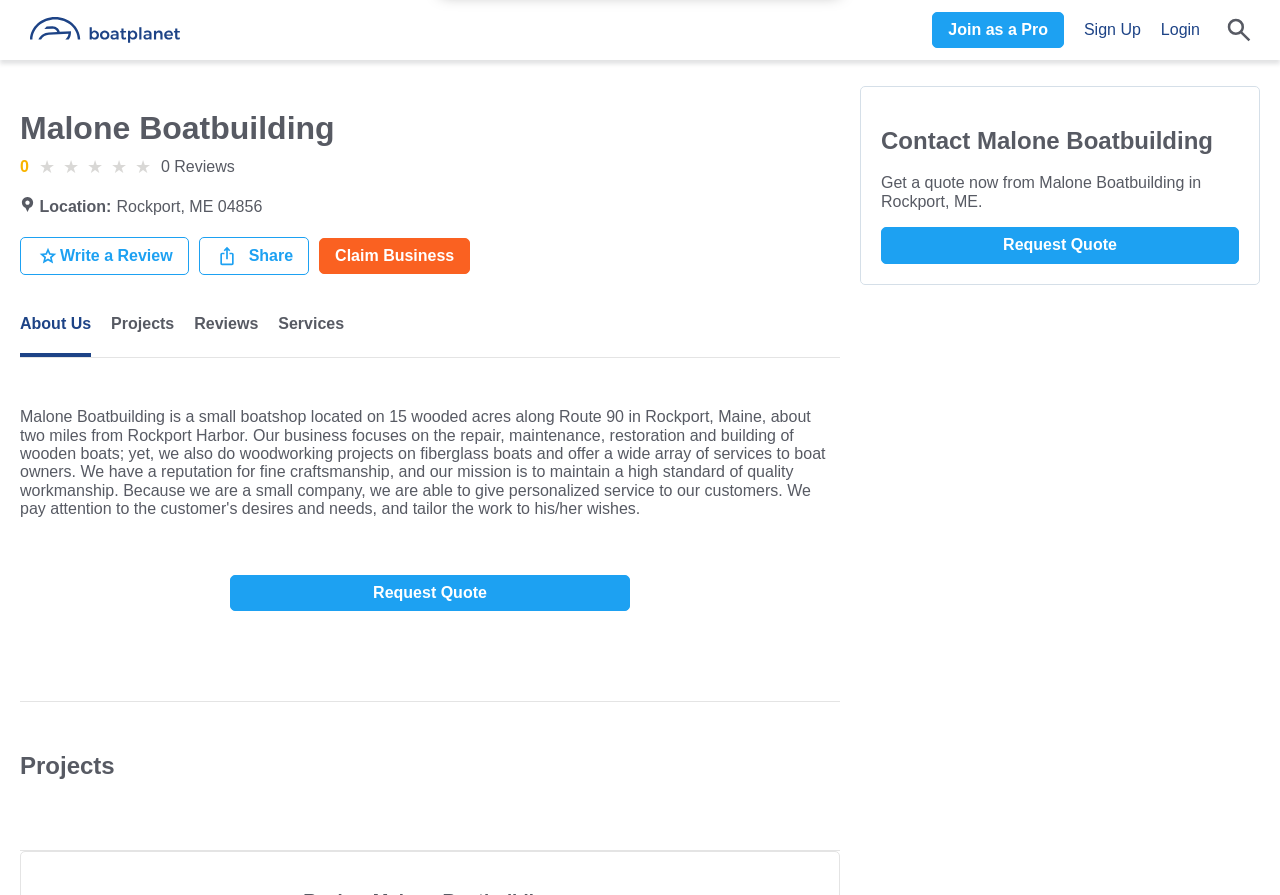Please specify the coordinates of the bounding box for the element that should be clicked to carry out this instruction: "Click the 'Login' link". The coordinates must be four float numbers between 0 and 1, formatted as [left, top, right, bottom].

[0.907, 0.023, 0.938, 0.042]